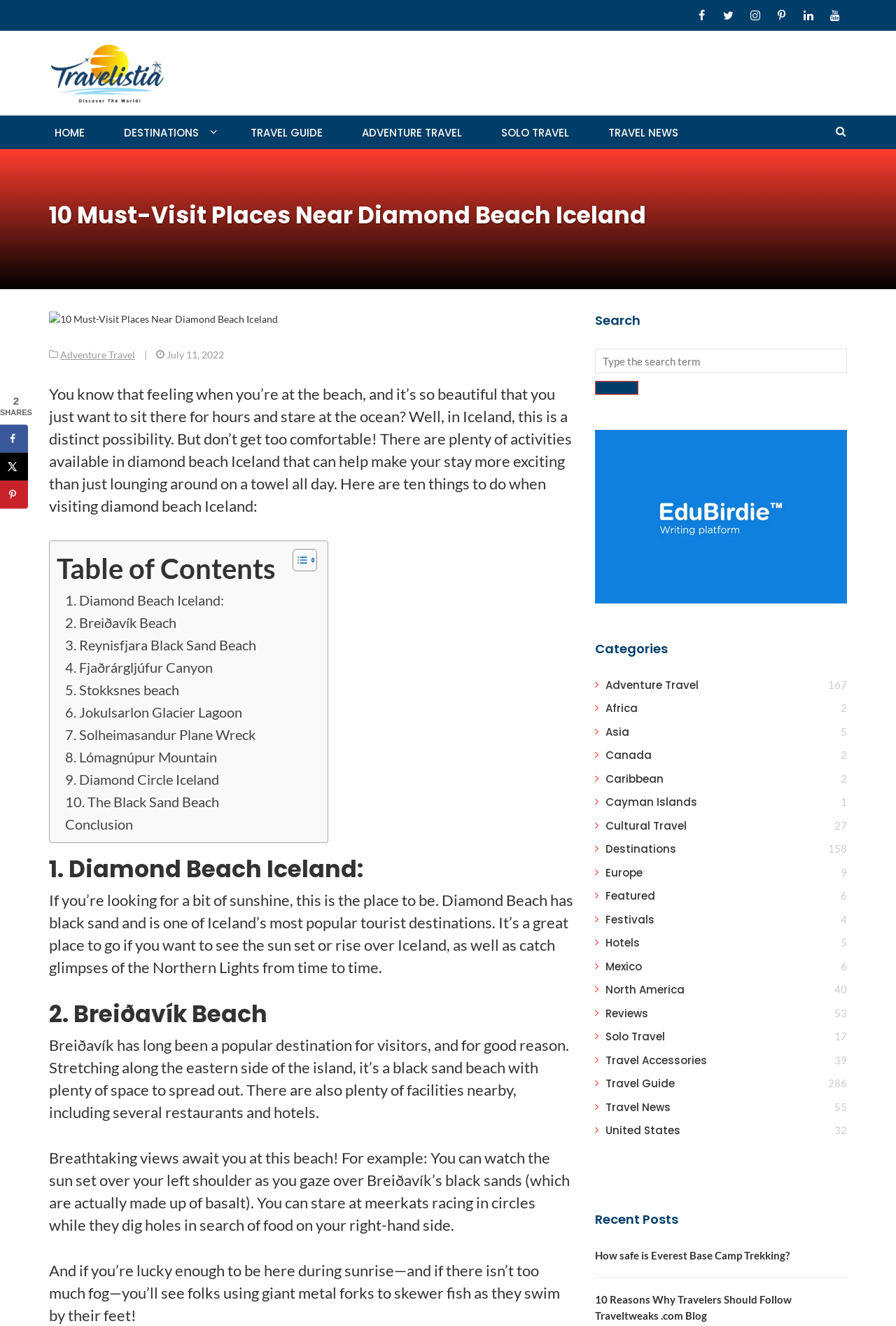Extract the top-level heading from the webpage and provide its text.

10 Must-Visit Places Near Diamond Beach Iceland